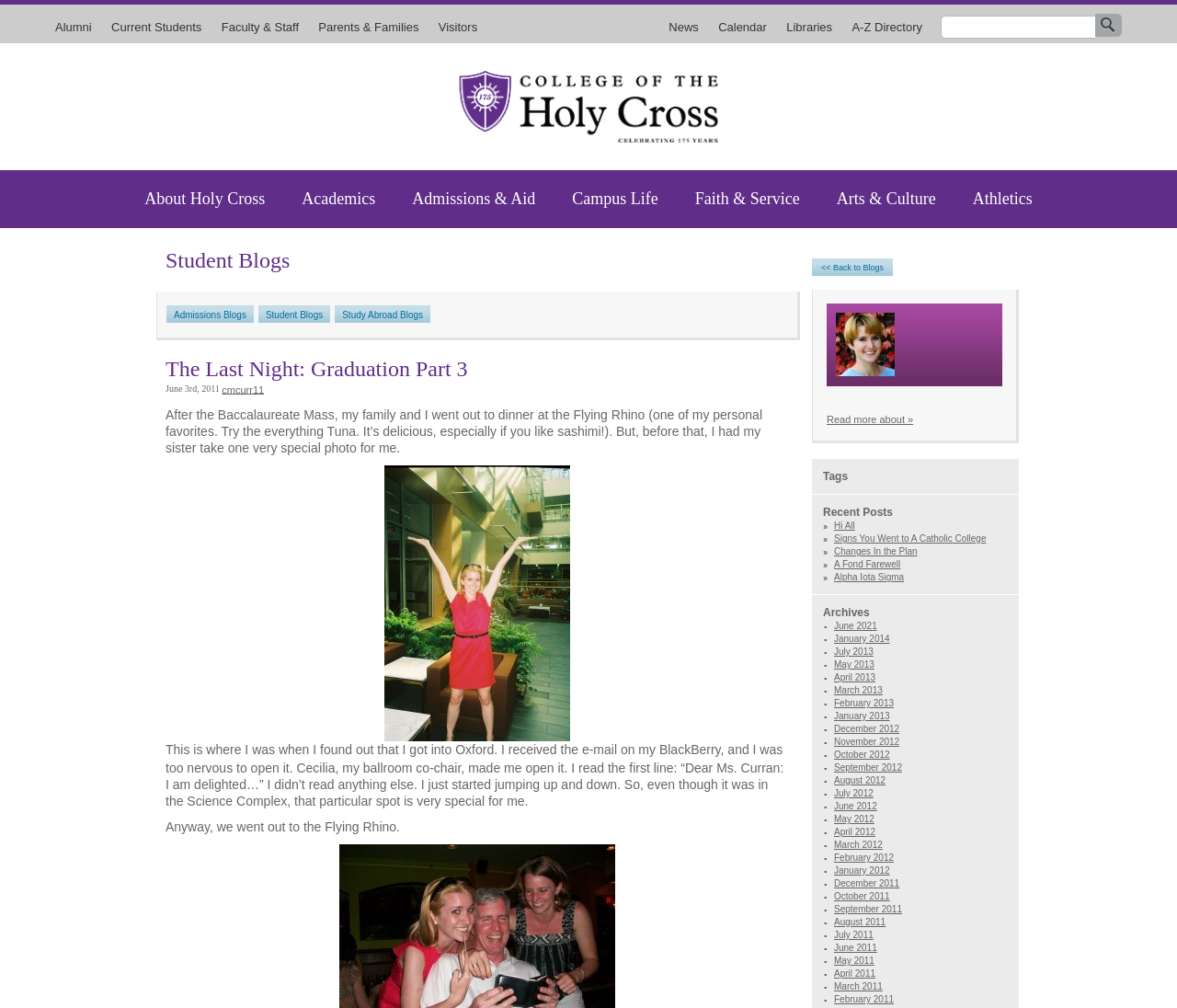Find and provide the bounding box coordinates for the UI element described here: "<< Back to Blogs". The coordinates should be given as four float numbers between 0 and 1: [left, top, right, bottom].

[0.69, 0.256, 0.759, 0.275]